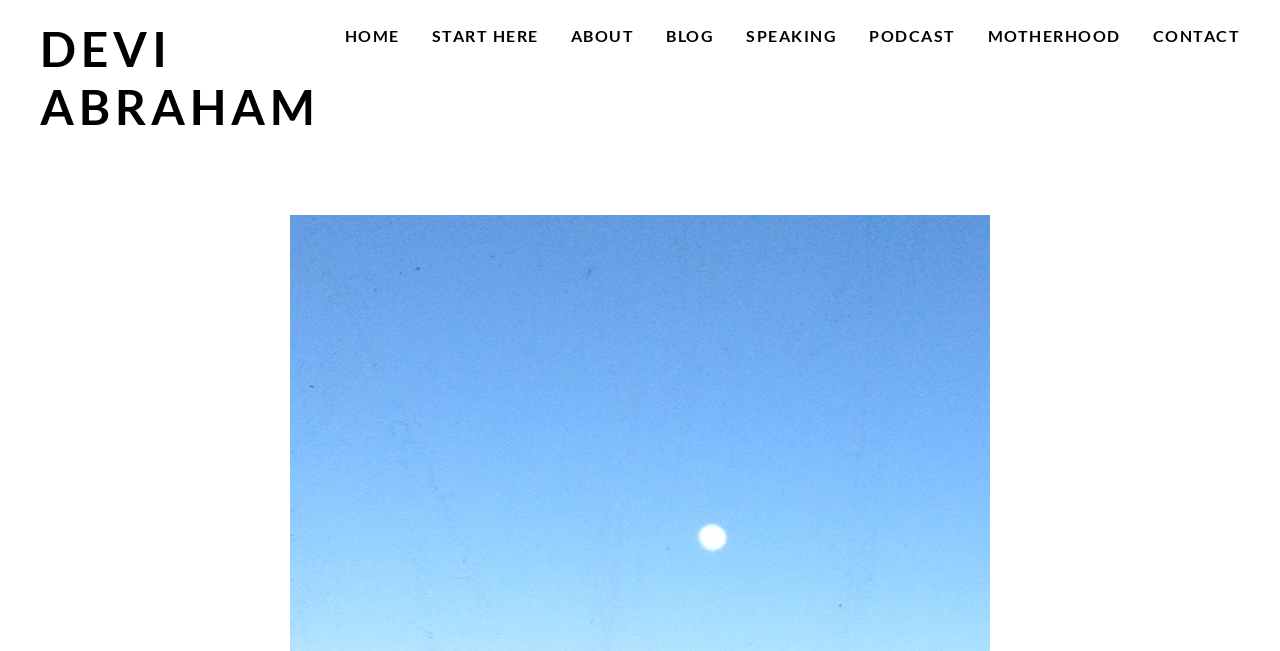Pinpoint the bounding box coordinates of the area that must be clicked to complete this instruction: "view blog posts".

[0.52, 0.031, 0.558, 0.08]